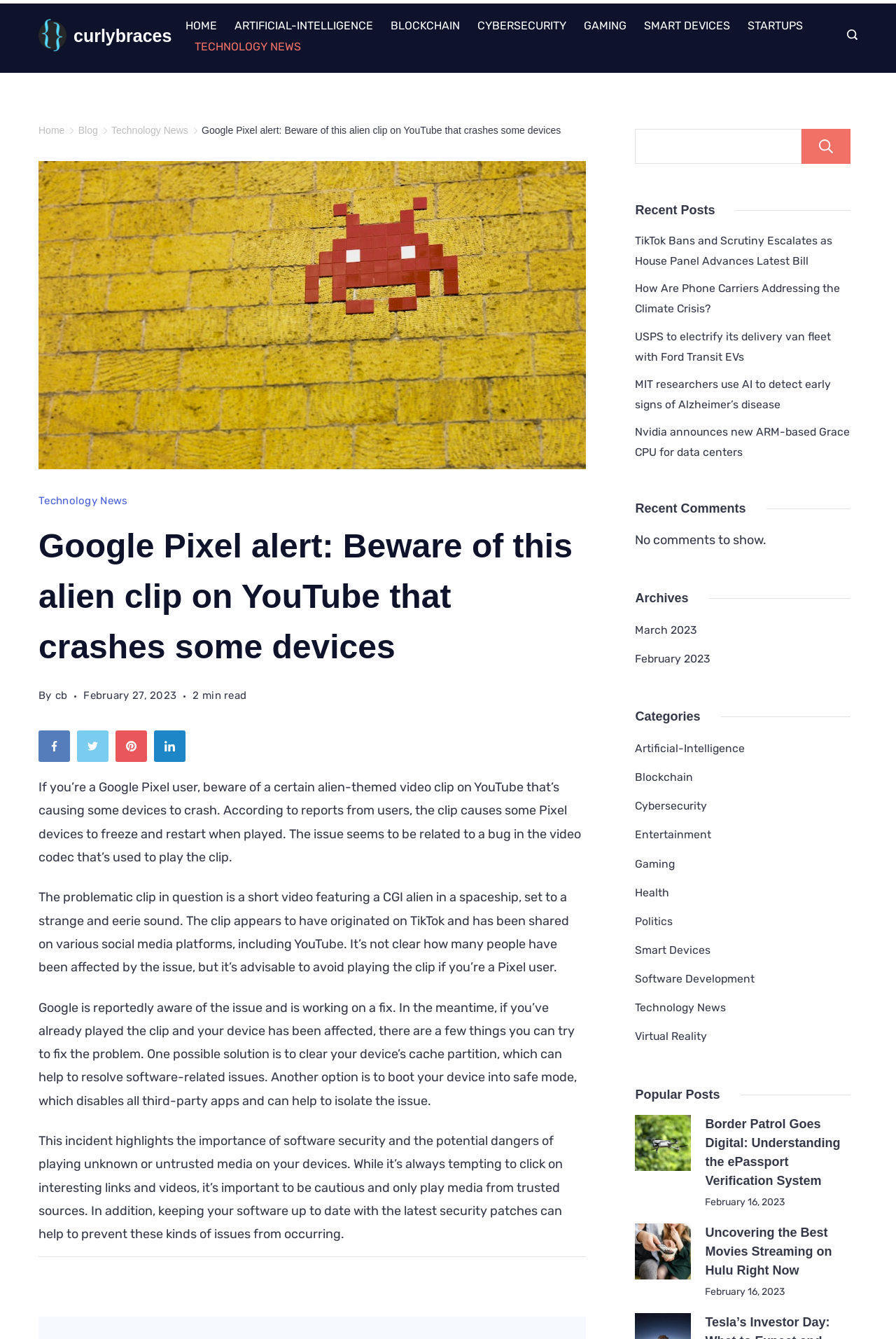Find and specify the bounding box coordinates that correspond to the clickable region for the instruction: "Search for something".

[0.938, 0.022, 0.957, 0.033]